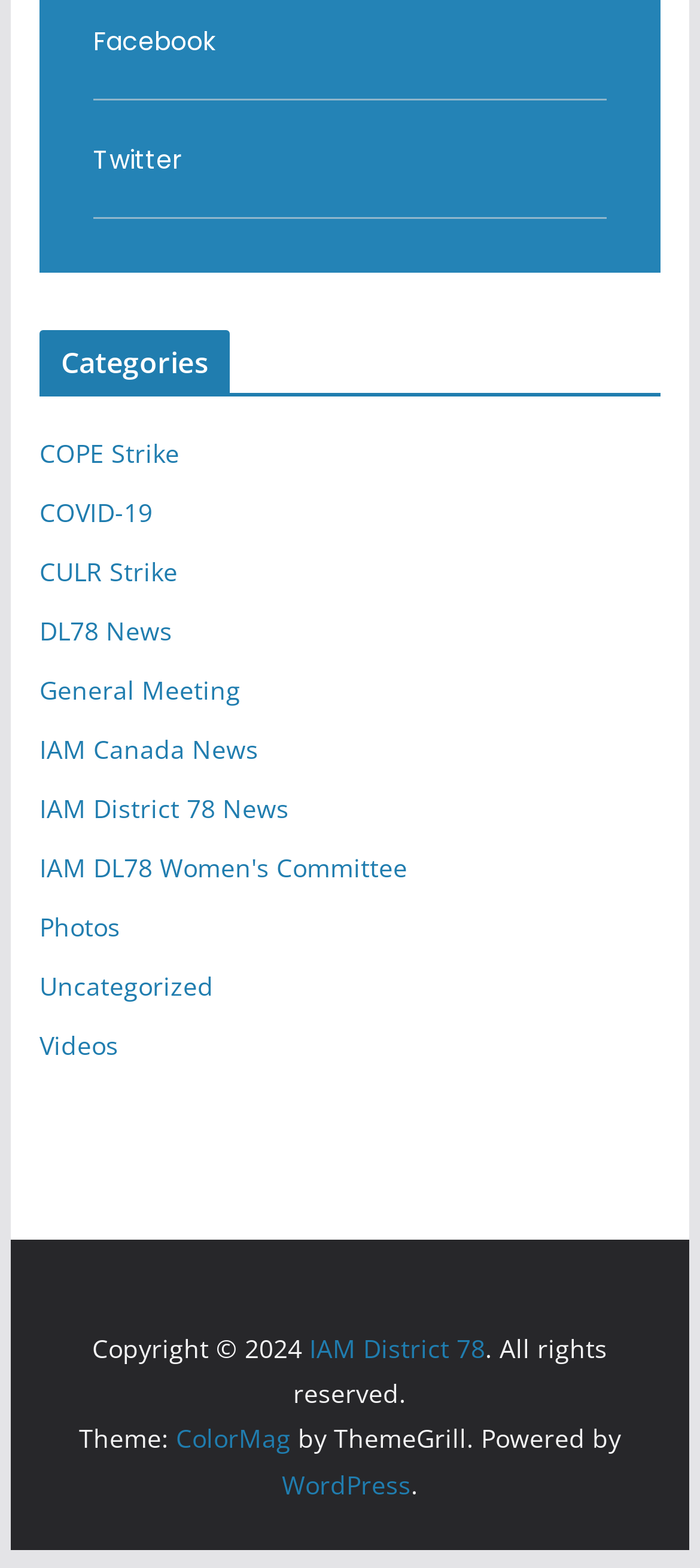Please find the bounding box coordinates of the element that must be clicked to perform the given instruction: "Check out Photos". The coordinates should be four float numbers from 0 to 1, i.e., [left, top, right, bottom].

[0.056, 0.58, 0.171, 0.602]